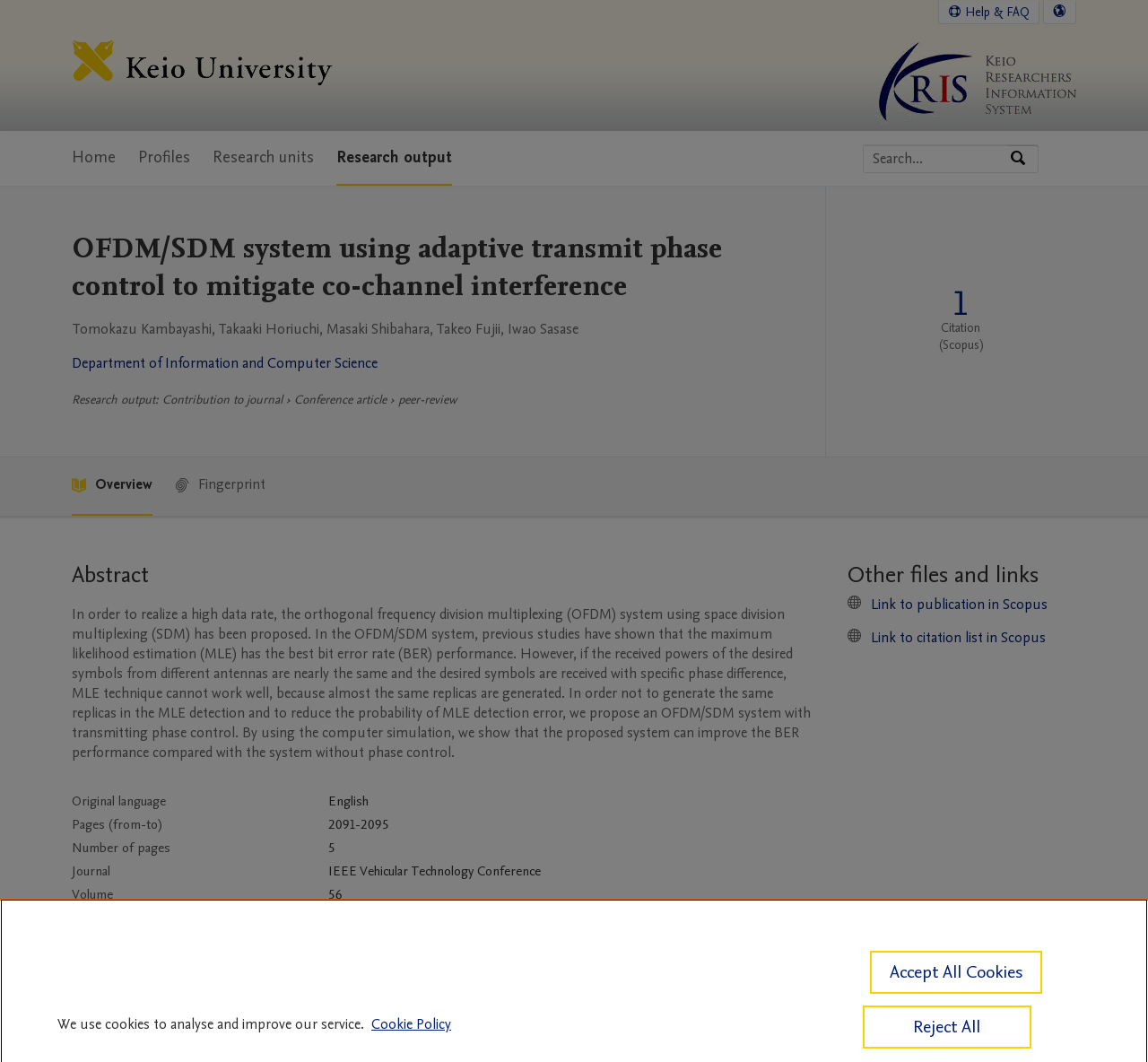Please indicate the bounding box coordinates for the clickable area to complete the following task: "Search by expertise, name or affiliation". The coordinates should be specified as four float numbers between 0 and 1, i.e., [left, top, right, bottom].

[0.752, 0.137, 0.879, 0.162]